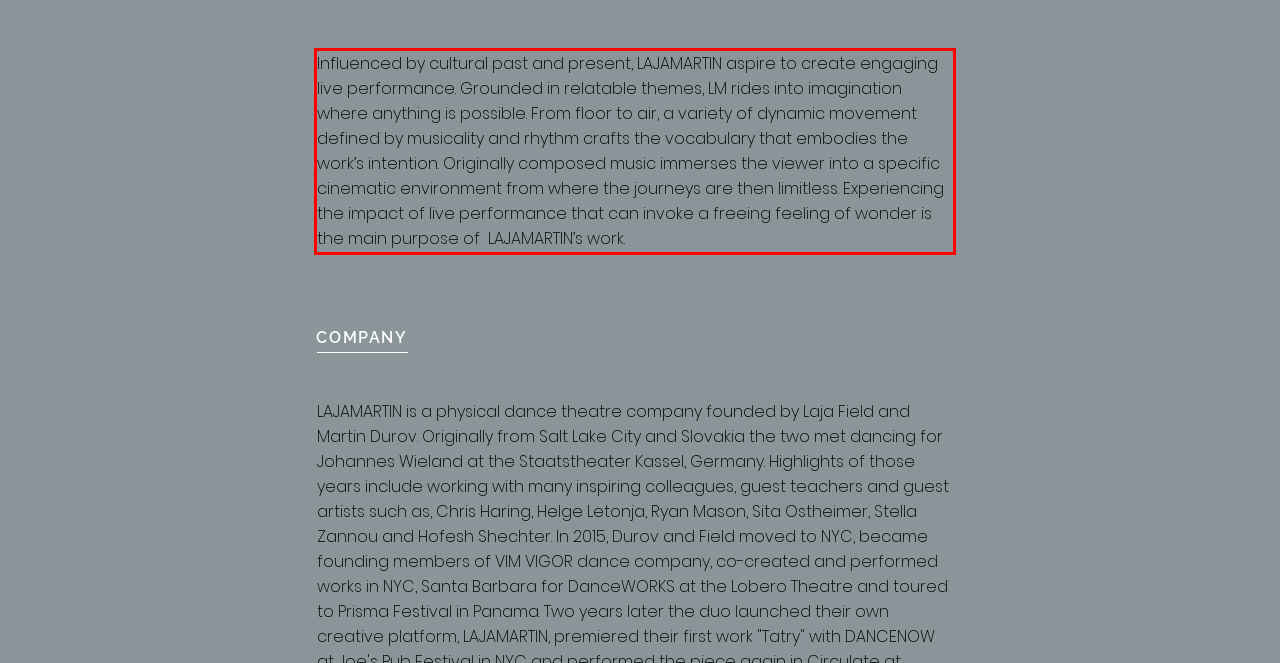Observe the screenshot of the webpage, locate the red bounding box, and extract the text content within it.

Influenced by cultural past and present, LAJAMARTIN aspire to create engaging live performance. Grounded in relatable themes, LM rides into imagination where anything is possible. From floor to air, a variety of dynamic movement defined by musicality and rhythm crafts the vocabulary that embodies the work’s intention. Originally composed music immerses the viewer into a specific cinematic environment from where the journeys are then limitless. Experiencing the impact of live performance that can invoke a freeing feeling of wonder is the main purpose of LAJAMARTIN’s work.